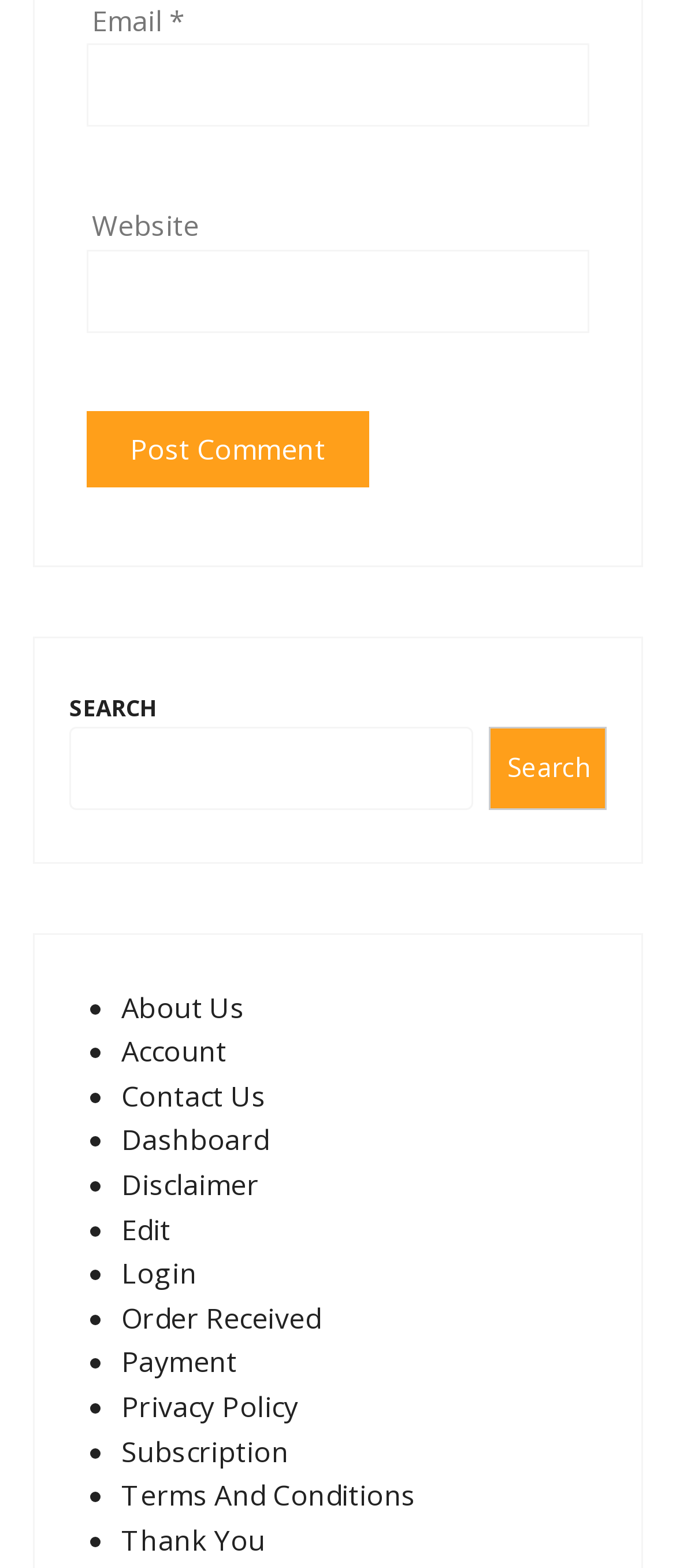From the element description Thank You, predict the bounding box coordinates of the UI element. The coordinates must be specified in the format (top-left x, top-left y, bottom-right x, bottom-right y) and should be within the 0 to 1 range.

[0.179, 0.97, 0.393, 0.994]